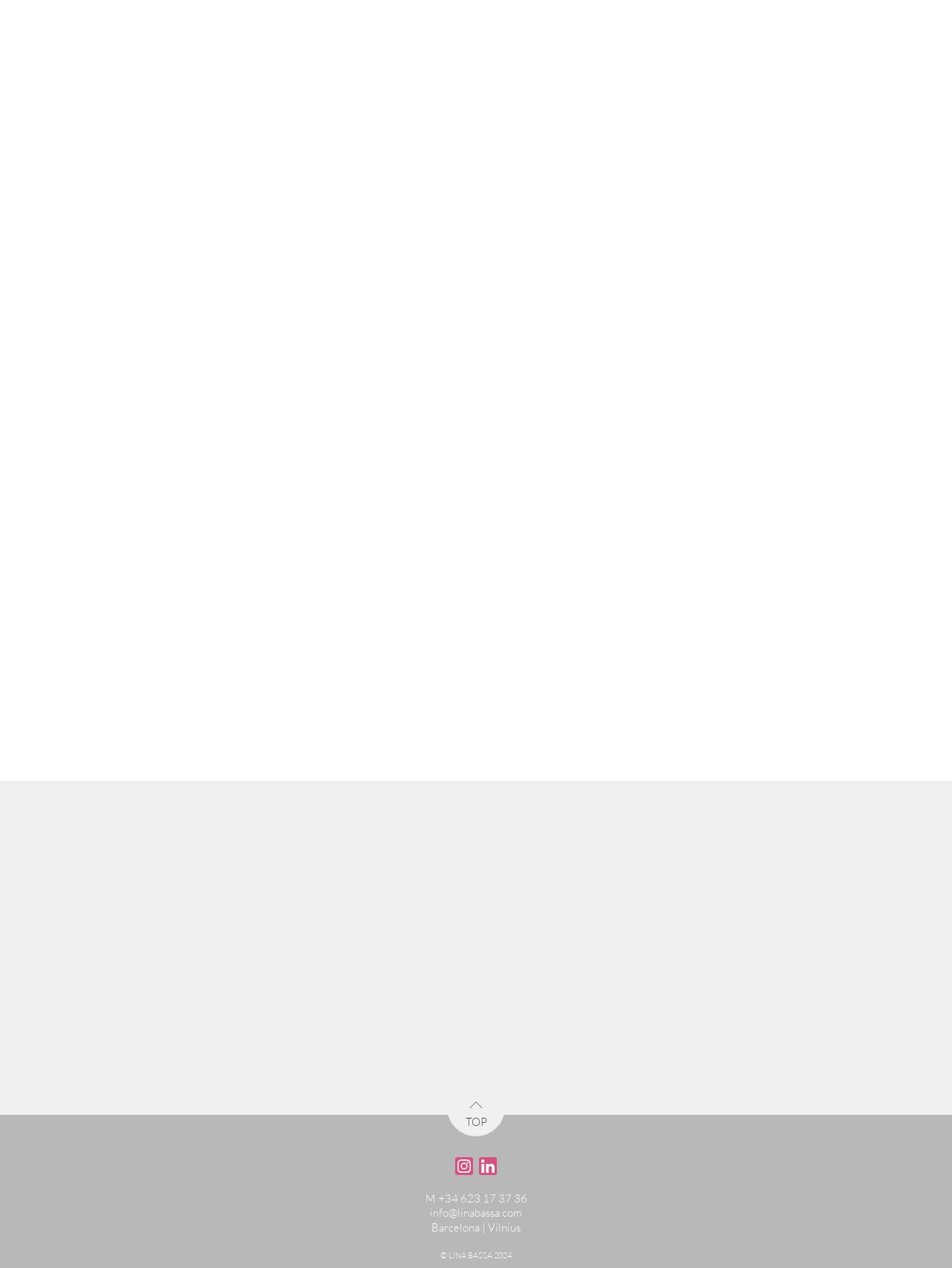What is the email address to contact Lina Bassa?
Please provide a single word or phrase as your answer based on the screenshot.

info@linabassa.com